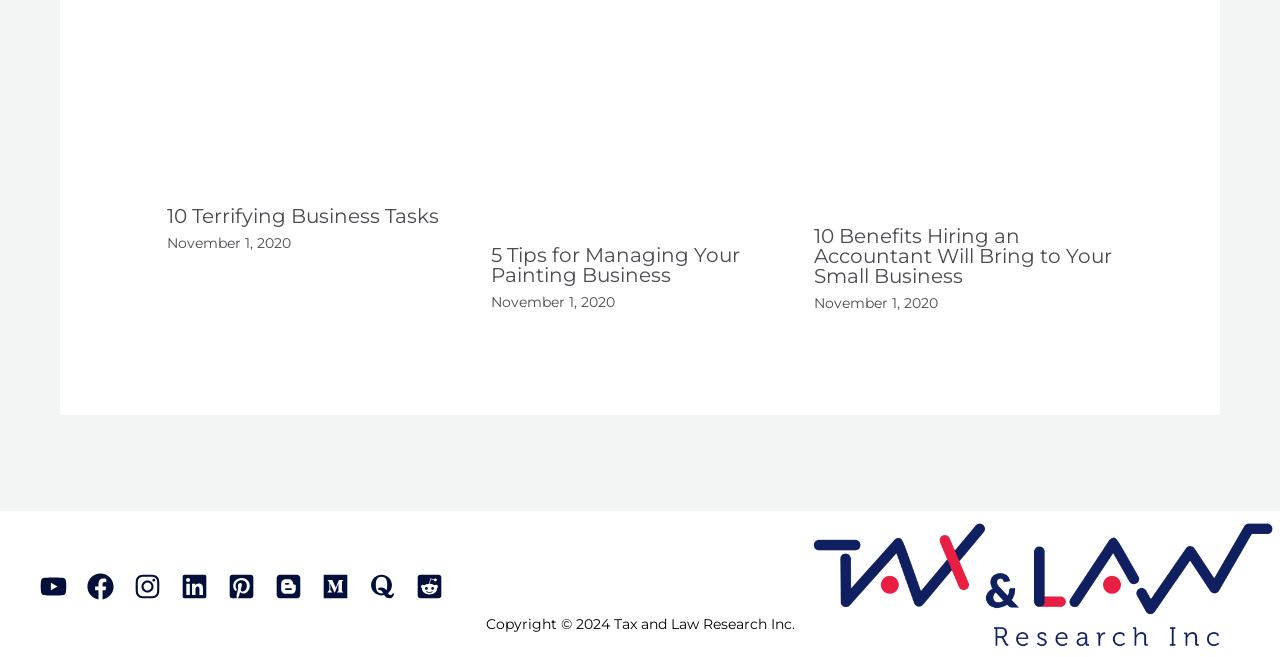Find the bounding box coordinates of the clickable region needed to perform the following instruction: "View the article about managing a painting business". The coordinates should be provided as four float numbers between 0 and 1, i.e., [left, top, right, bottom].

[0.383, 0.369, 0.578, 0.436]